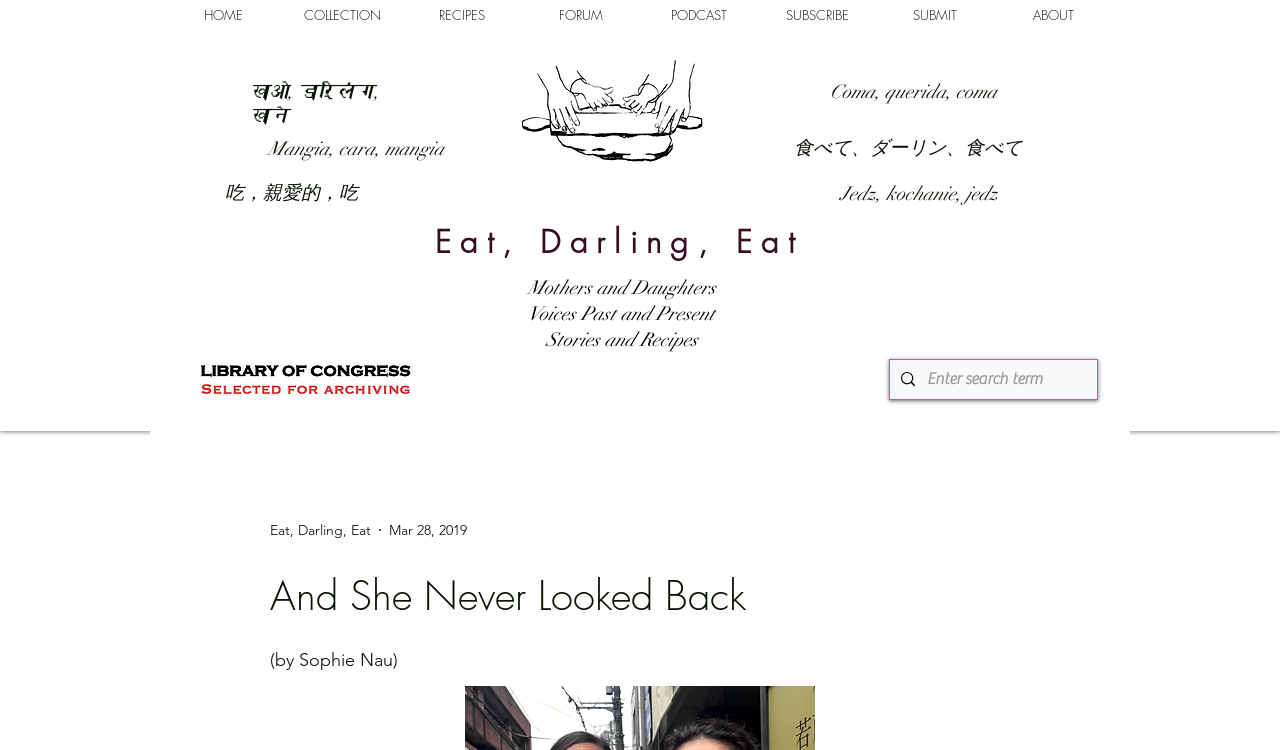Please determine the bounding box coordinates of the element to click on in order to accomplish the following task: "read about Mothers and Daughters". Ensure the coordinates are four float numbers ranging from 0 to 1, i.e., [left, top, right, bottom].

[0.412, 0.368, 0.559, 0.4]